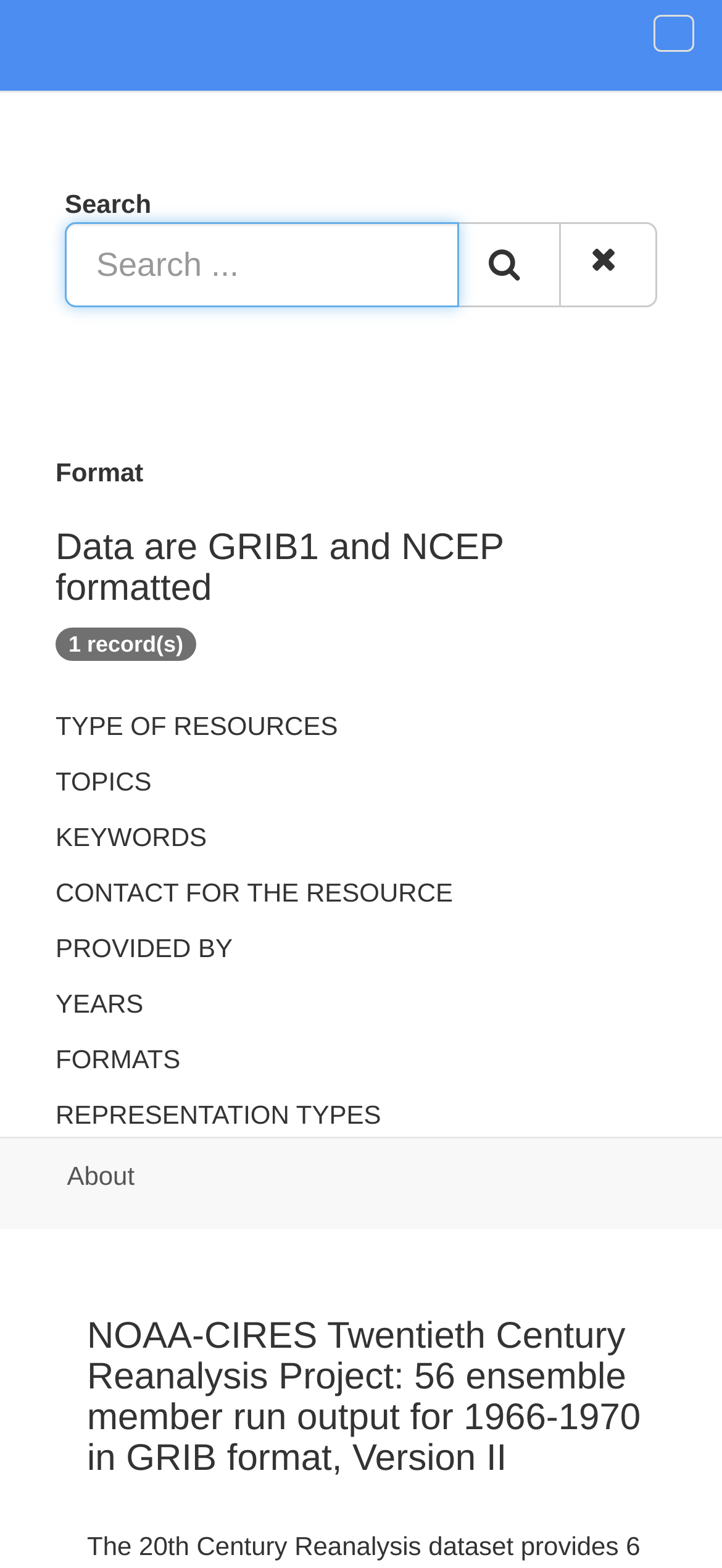Provide a thorough summary of the webpage.

The webpage is the NERC Data Catalogue Service, which appears to be a search-based database for accessing various data resources. At the top right corner, there is a button for expanding the navigation bar. Below this, a search bar is prominently displayed, accompanied by a "Search" label and a magnifying glass icon. The search bar is where users can input their queries.

To the right of the search bar, there are two icons: a button with a search icon and a link with a caret icon. Below the search bar, there is a section with several details panels, each containing a disclosure triangle that can be expanded to reveal more information. These panels are labeled "Format", "TYPE OF RESOURCES", "TOPICS", "KEYWORDS", "CONTACT FOR THE RESOURCE", "PROVIDED BY", "YEARS", "FORMATS", "REPRESENTATION TYPES", and "UPDATE FREQUENCIES".

Further down the page, there is a section displaying a single data resource, which includes a heading that describes the resource, "NOAA-CIRES Twentieth Century Reanalysis Project: 56 ensemble member run output for 1966-1970 in GRIB format, Version II". This heading is also a link. Below this, there is a range of dates, "From - /", indicating the timeframe of the resource.

At the bottom of the page, there are three links: "About", "Github", and an empty link. These links are aligned to the left edge of the page.